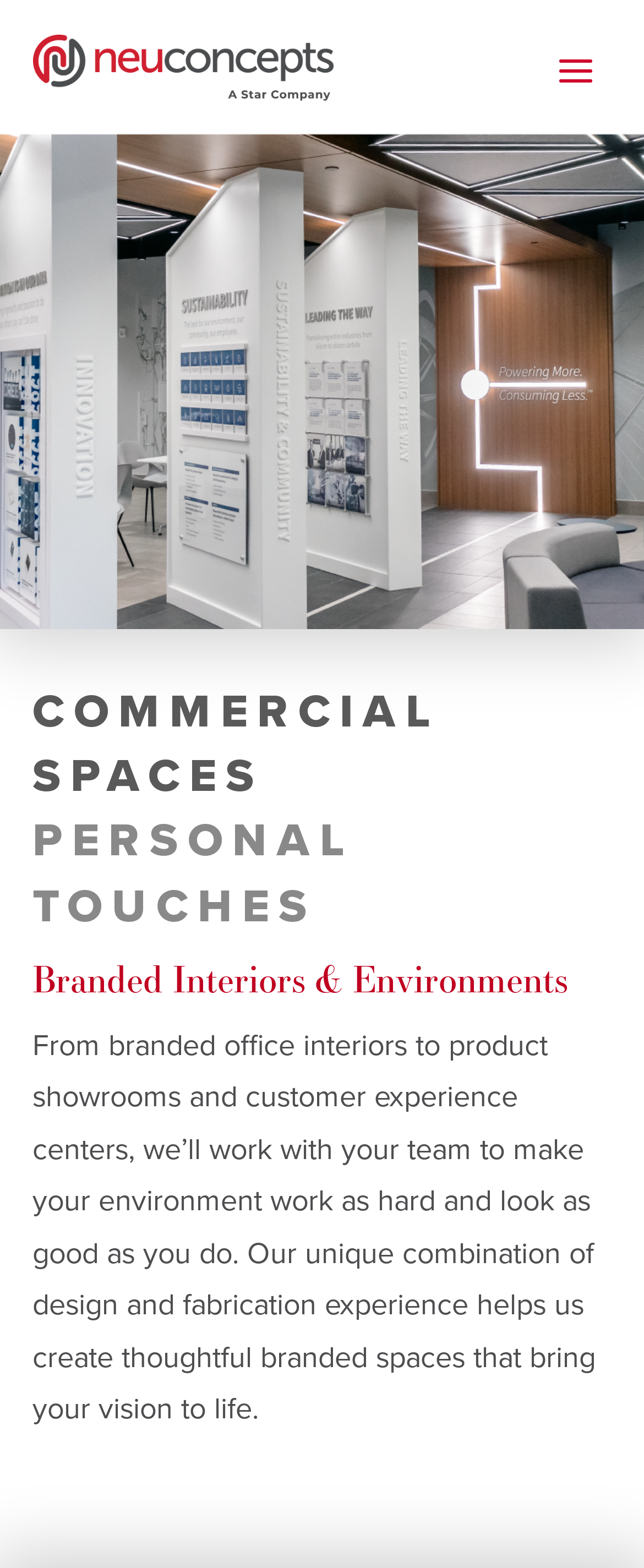Identify and provide the title of the webpage.

Branded Interiors & Environments